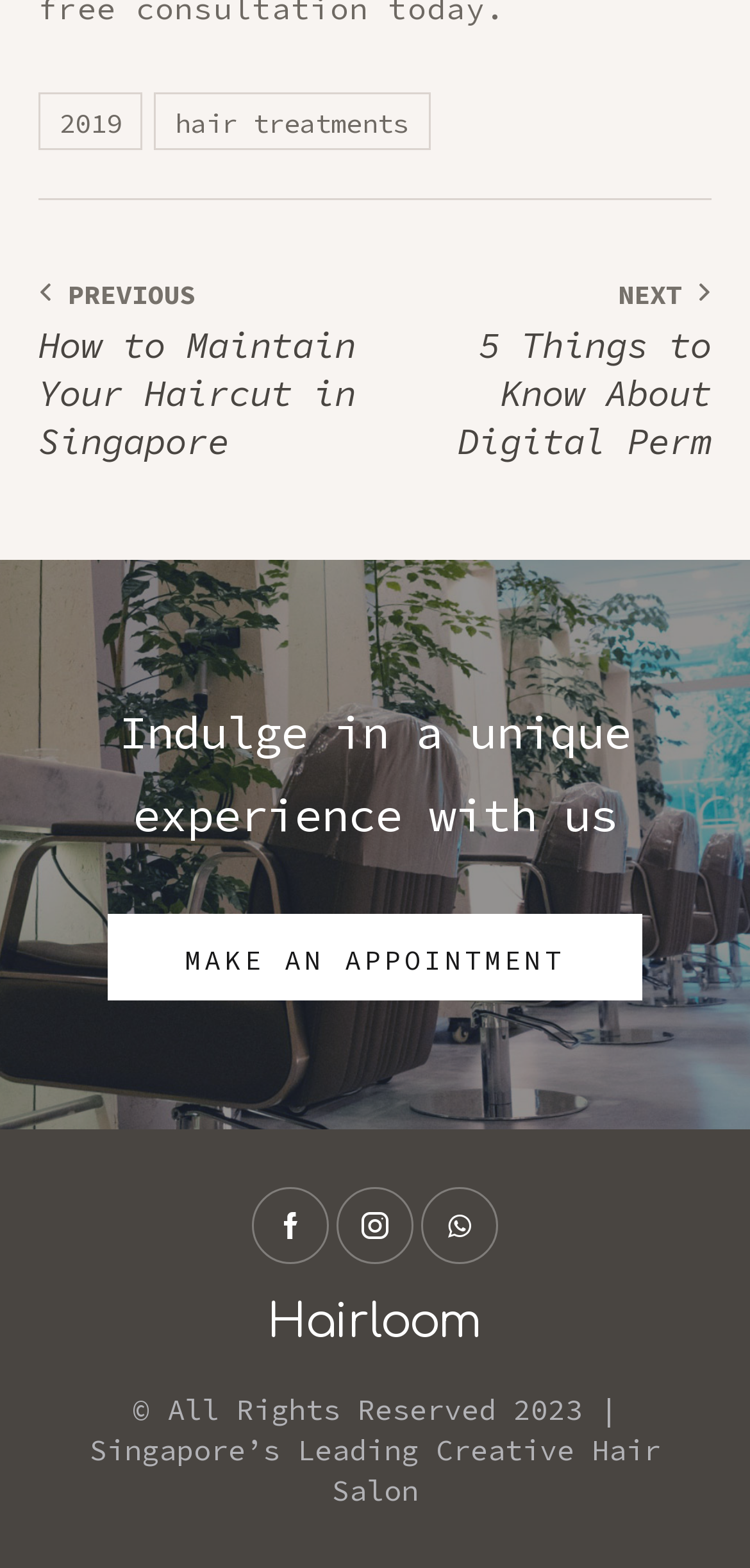Respond with a single word or phrase to the following question:
What is the purpose of the button with the text 'MAKE AN APPOINTMENT'?

To make an appointment